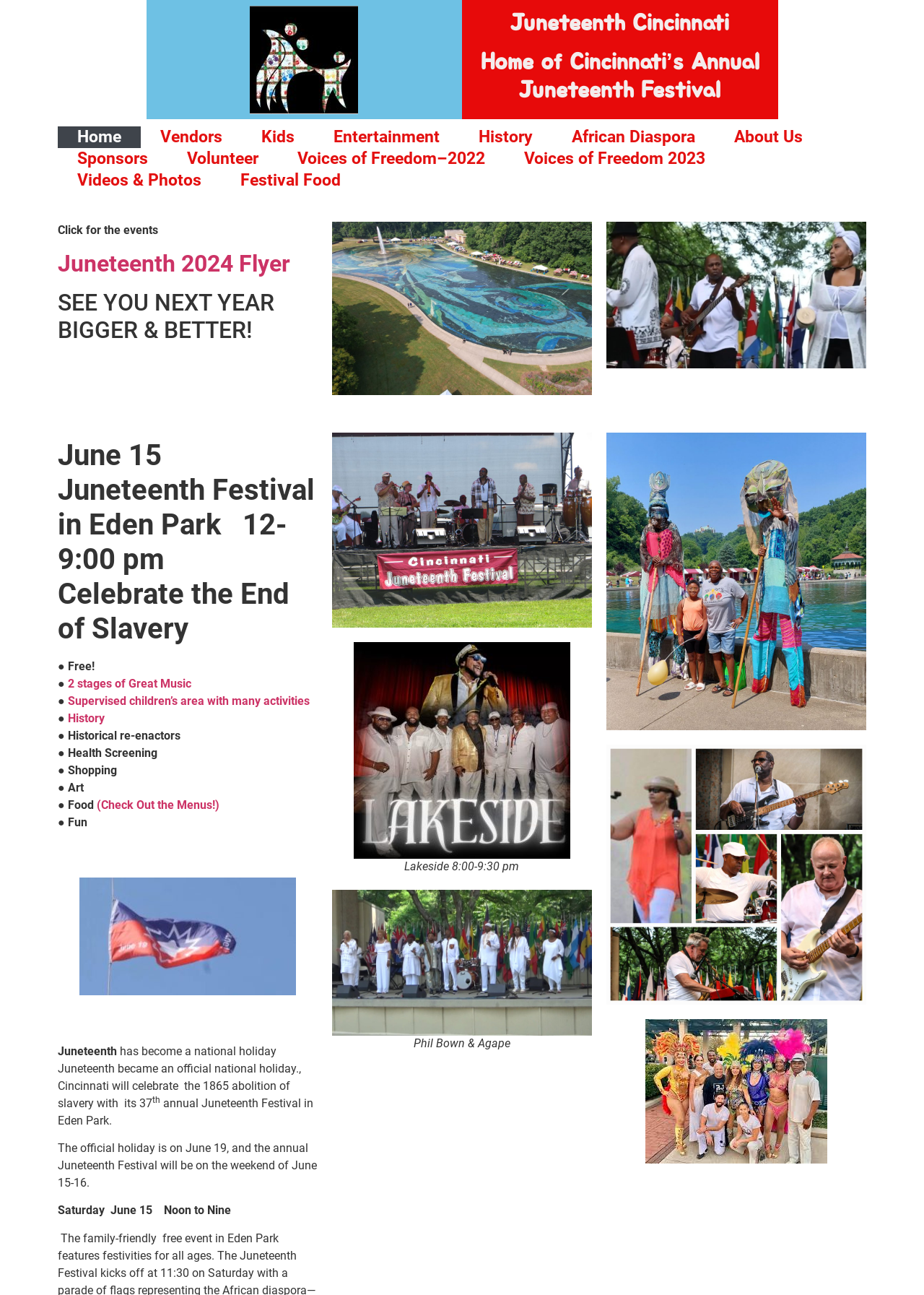Please indicate the bounding box coordinates for the clickable area to complete the following task: "Click on the '(Check Out the Menus!)' link". The coordinates should be specified as four float numbers between 0 and 1, i.e., [left, top, right, bottom].

[0.101, 0.616, 0.237, 0.627]